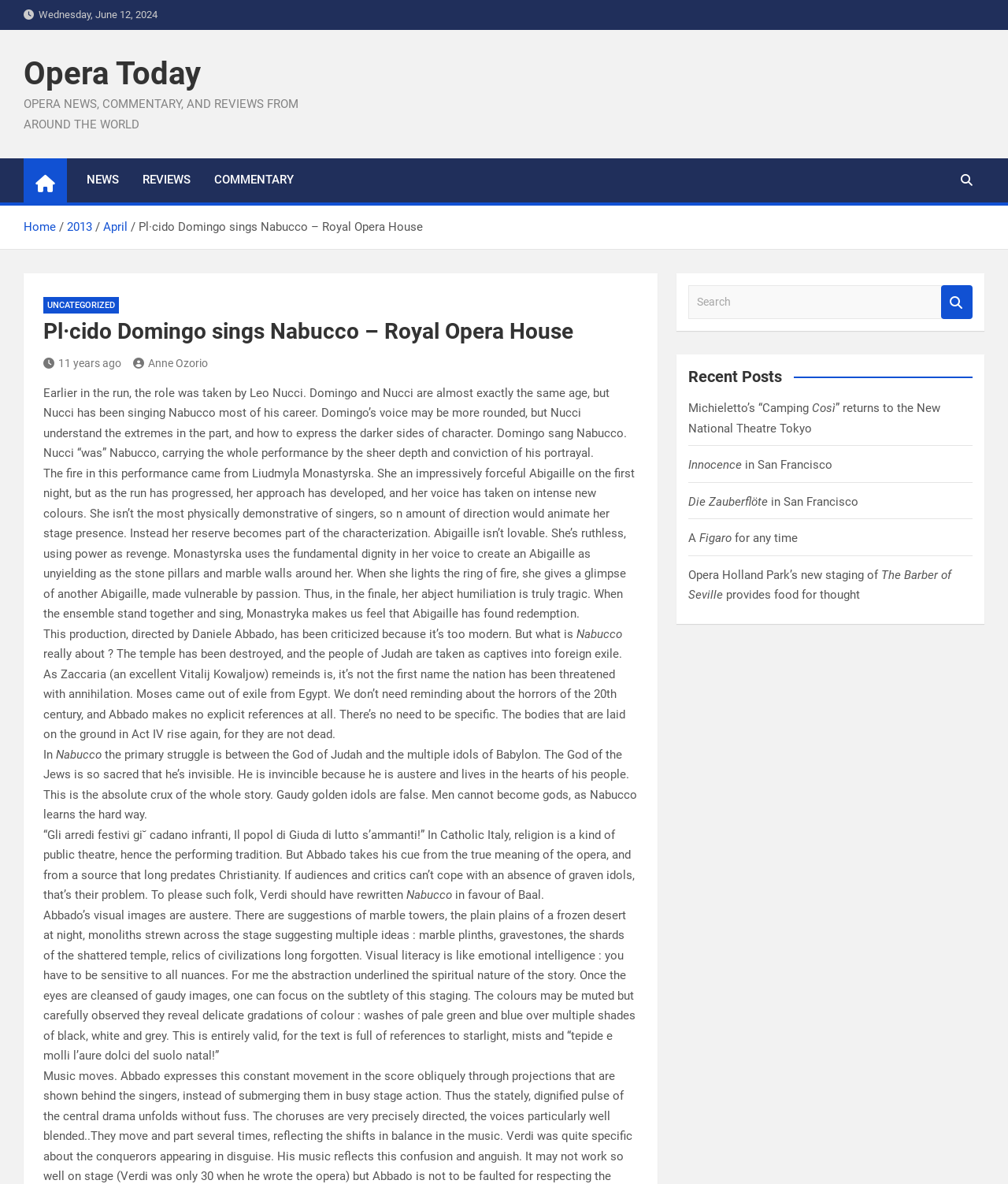Provide the bounding box coordinates for the area that should be clicked to complete the instruction: "Click on the 'NEWS' link".

[0.074, 0.134, 0.13, 0.171]